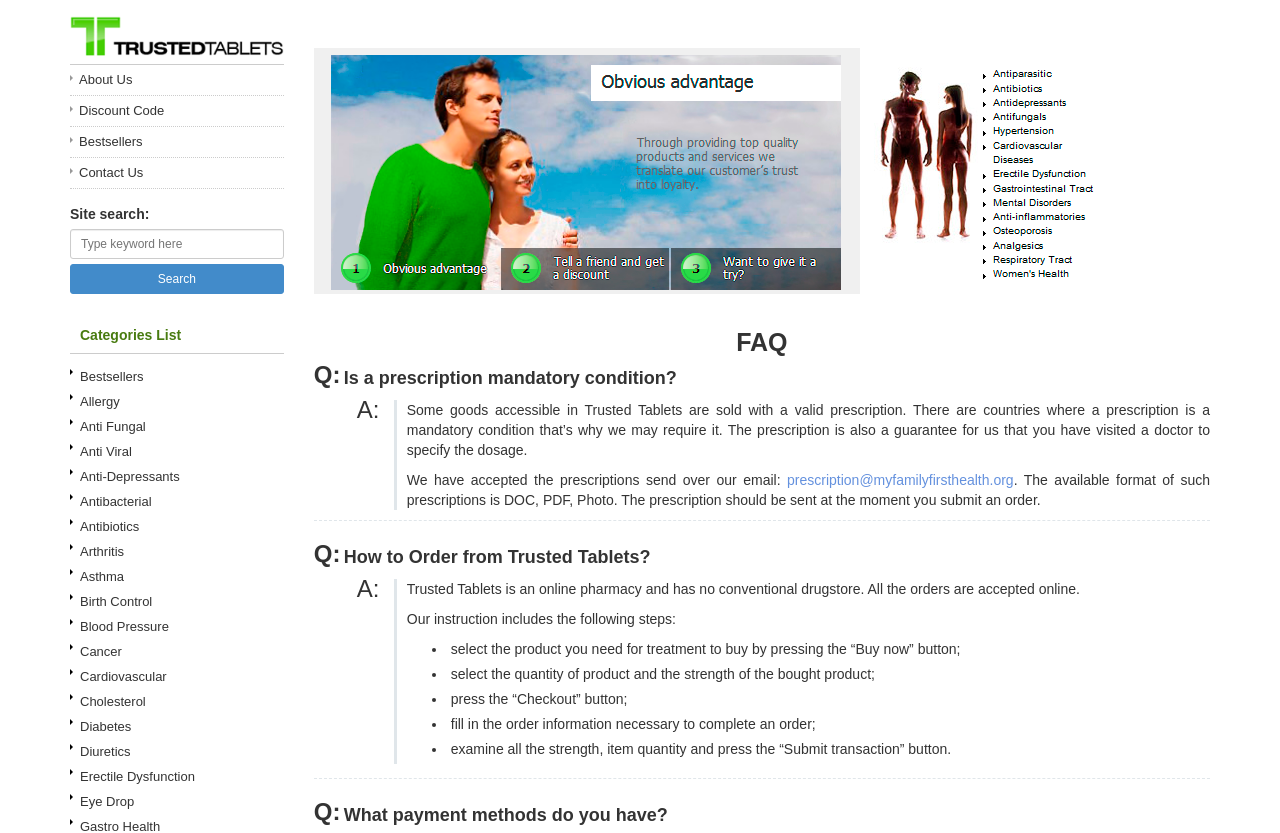Can you determine the bounding box coordinates of the area that needs to be clicked to fulfill the following instruction: "Check the FAQ section"?

[0.245, 0.394, 0.945, 0.427]